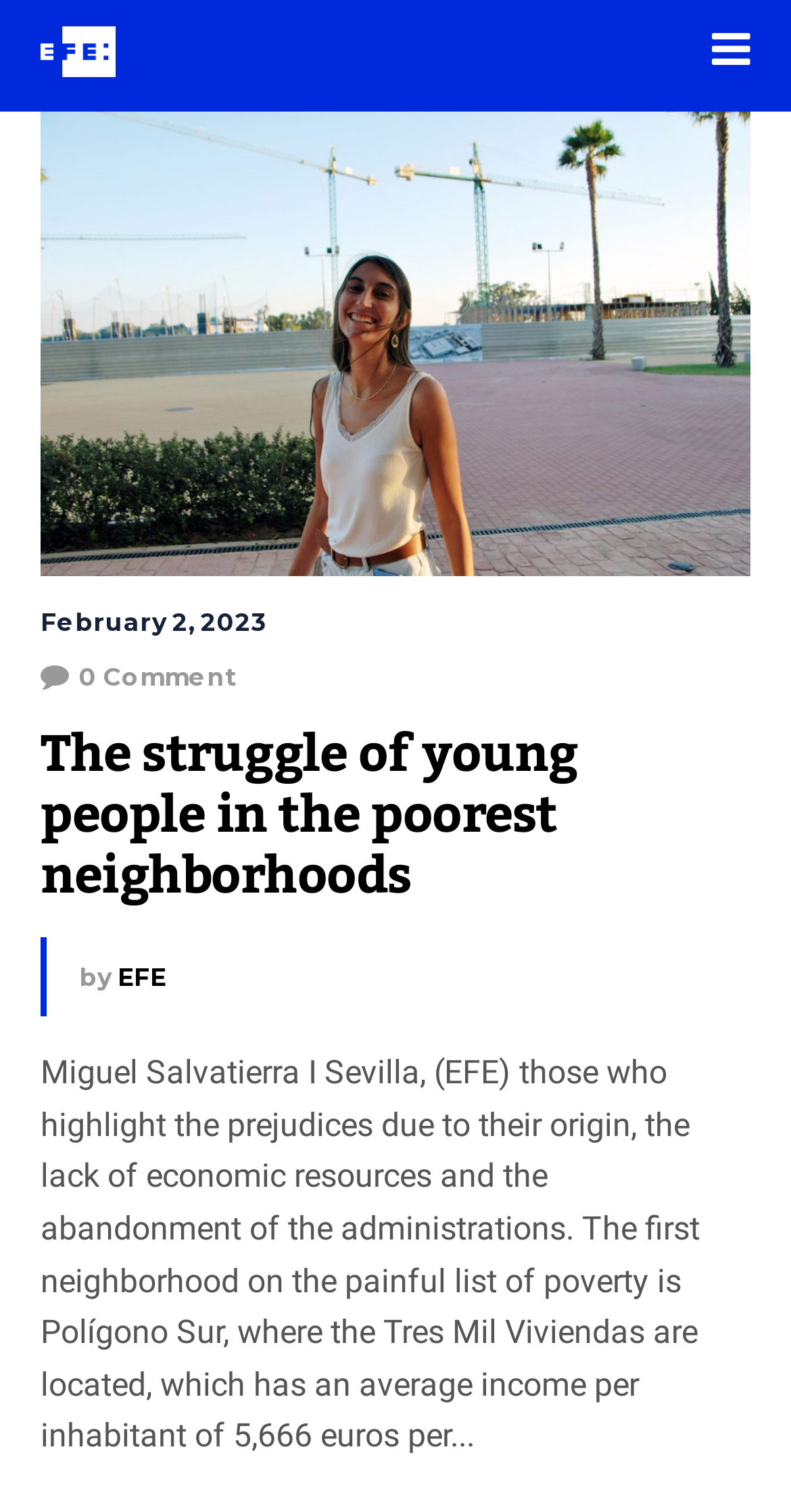Identify the bounding box coordinates for the UI element described as: "EFE".

[0.149, 0.636, 0.21, 0.656]